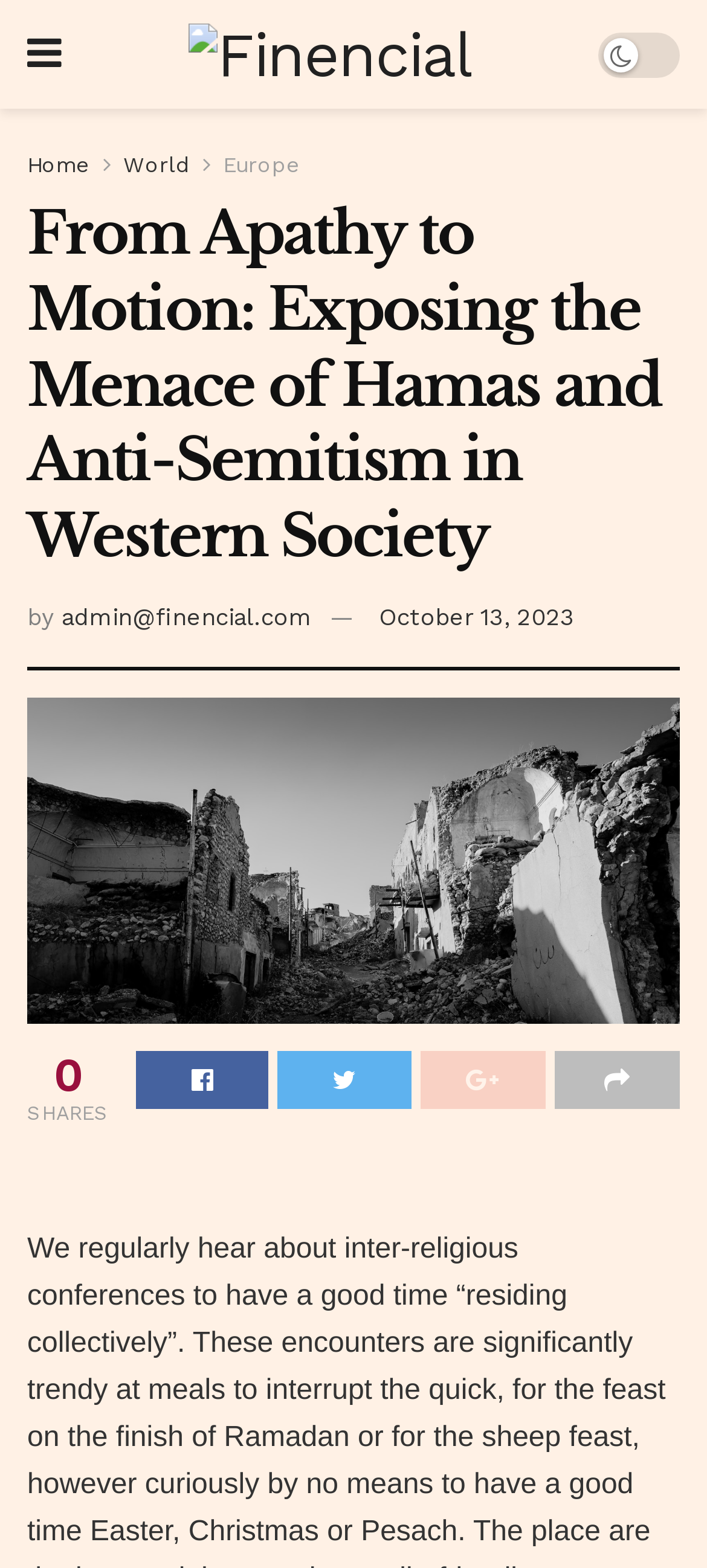What is the position of the 'SHARES' text?
Using the image, elaborate on the answer with as much detail as possible.

I determined the position by examining the bounding box coordinates of the 'SHARES' StaticText element, which has a y1 value of 0.702, indicating it is near the top of the page, and an x1 value of 0.038, indicating it is near the left edge of the page.